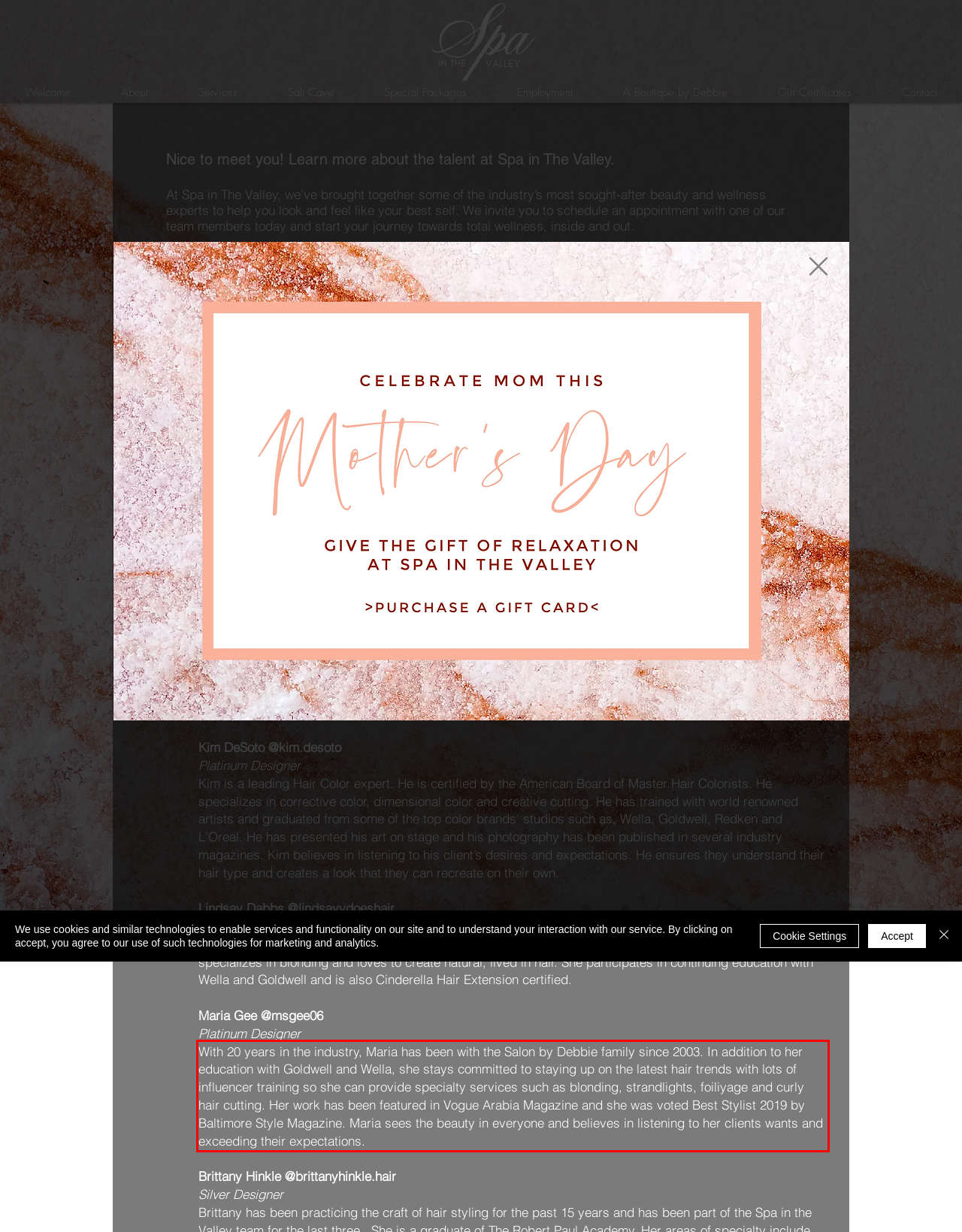Given a webpage screenshot with a red bounding box, perform OCR to read and deliver the text enclosed by the red bounding box.

With 20 years in the industry, Maria has been with the Salon by Debbie family since 2003. In addition to her education with Goldwell and Wella, she stays committed to staying up on the latest hair trends with lots of influencer training so she can provide specialty services such as blonding, strandlights, foiliyage and curly hair cutting. Her work has been featured in Vogue Arabia Magazine and she was voted Best Stylist 2019 by Baltimore Style Magazine. Maria sees the beauty in everyone and believes in listening to her clients wants and exceeding their expectations.